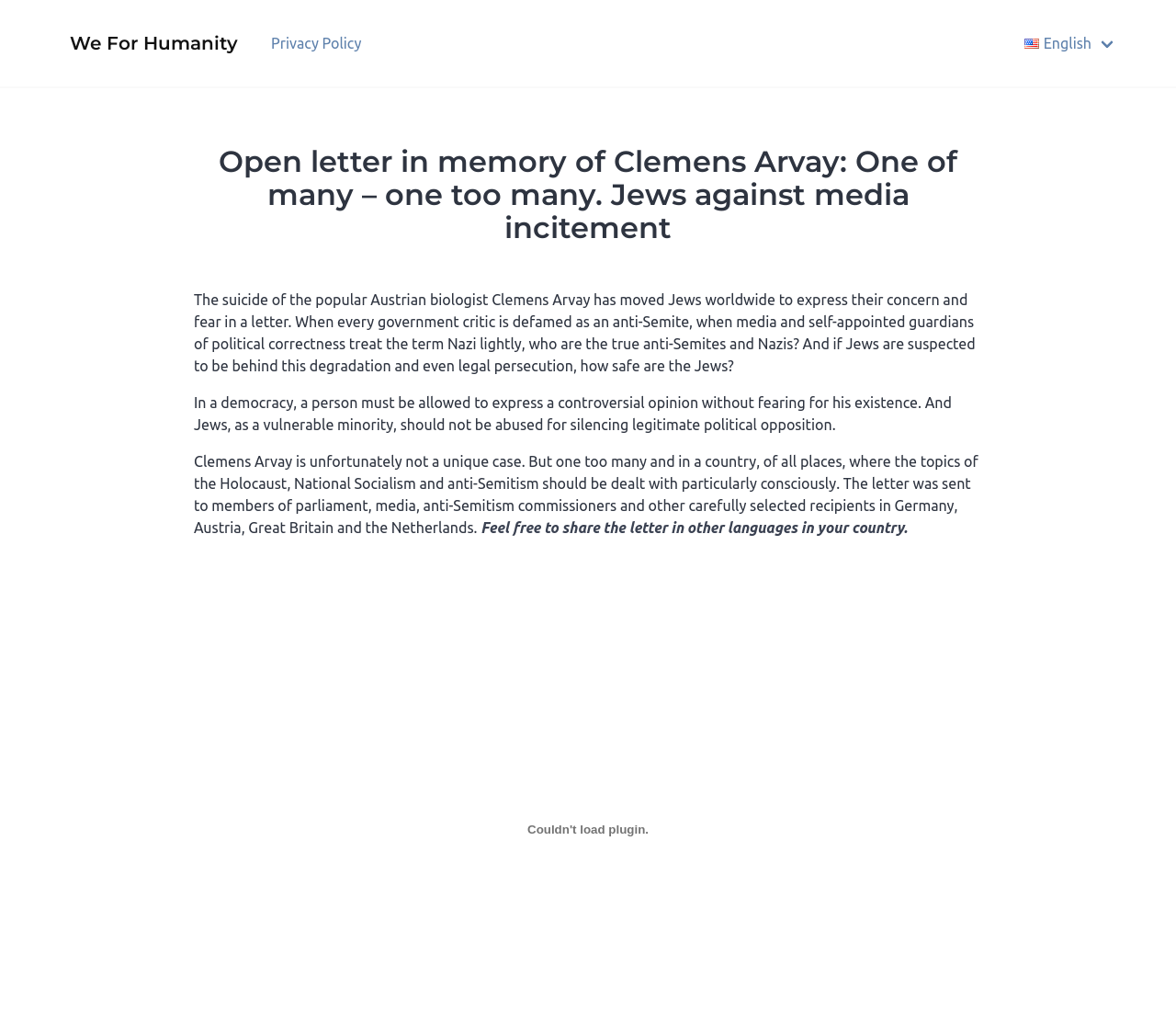Locate the bounding box for the described UI element: "We For Humanity". Ensure the coordinates are four float numbers between 0 and 1, formatted as [left, top, right, bottom].

[0.041, 0.014, 0.221, 0.069]